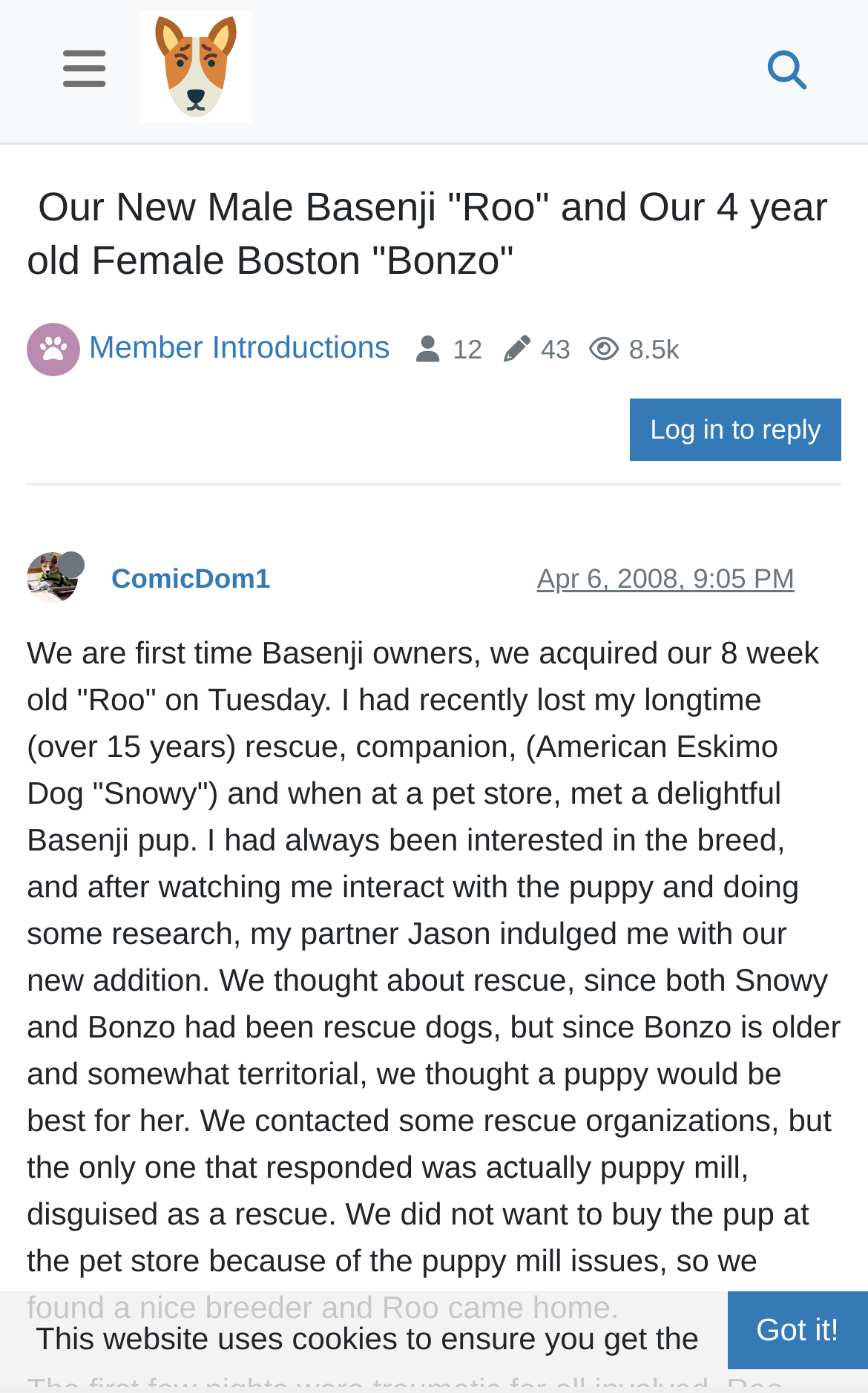Please identify the coordinates of the bounding box for the clickable region that will accomplish this instruction: "Go to Basenji Forums".

[0.162, 0.0, 0.291, 0.102]